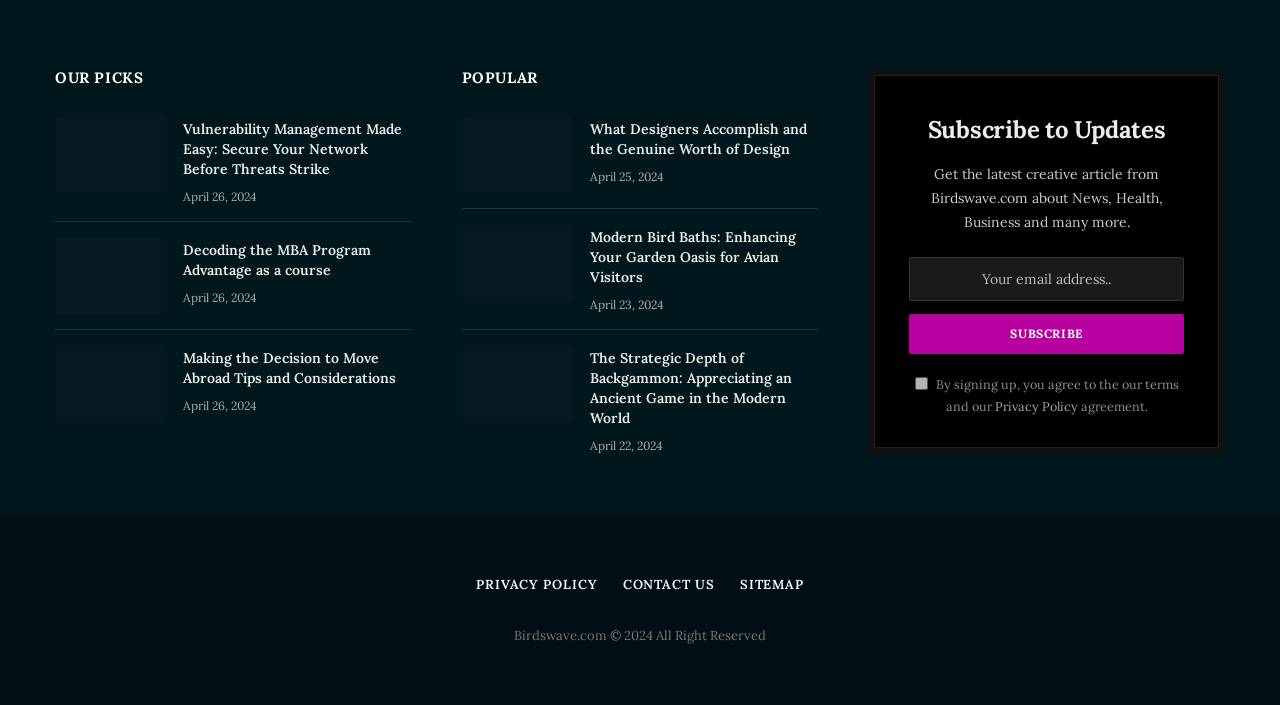Identify the bounding box coordinates of the clickable section necessary to follow the following instruction: "Click on the 'OUR PICKS' heading". The coordinates should be presented as four float numbers from 0 to 1, i.e., [left, top, right, bottom].

[0.043, 0.098, 0.112, 0.123]